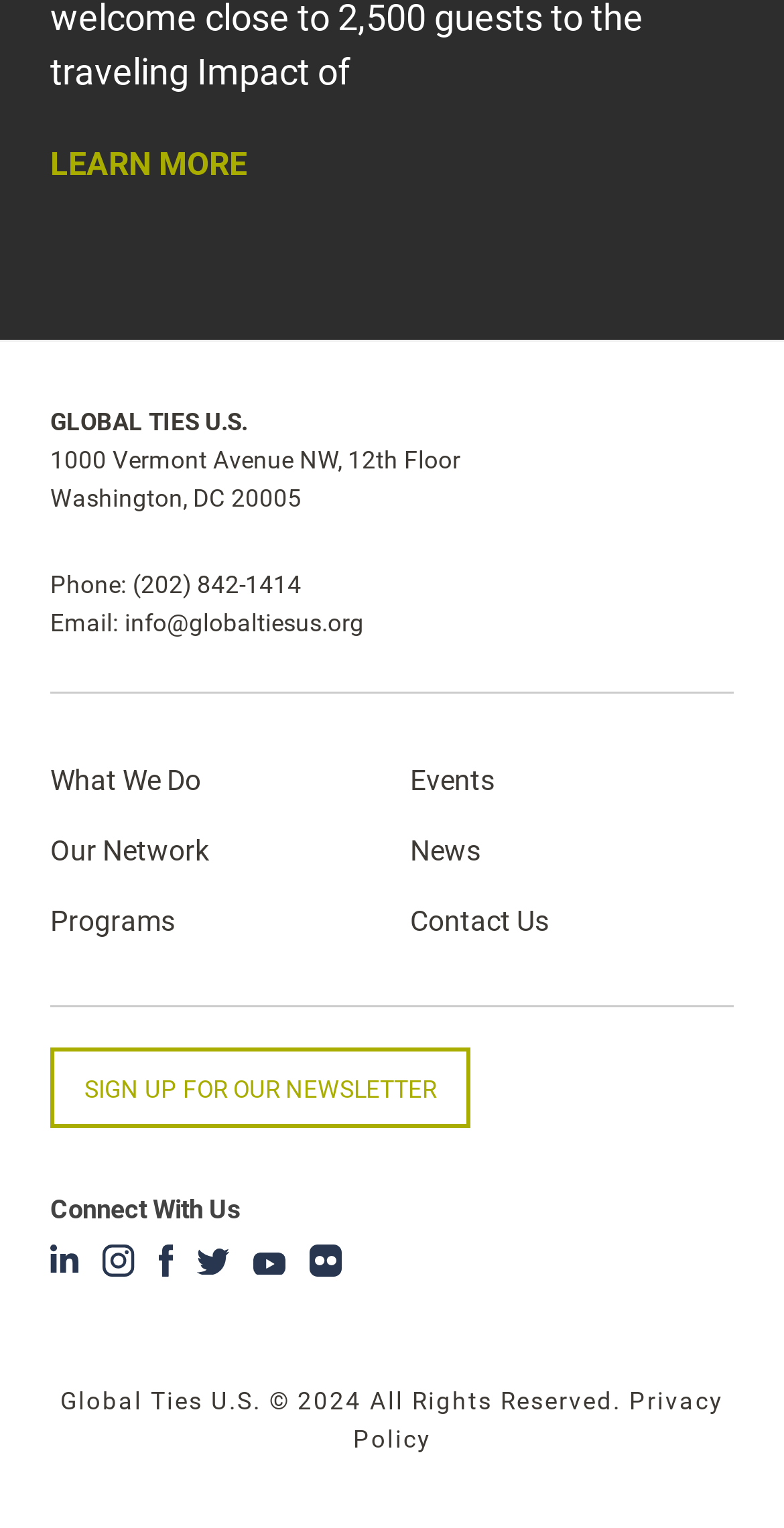Using the provided element description, identify the bounding box coordinates as (top-left x, top-left y, bottom-right x, bottom-right y). Ensure all values are between 0 and 1. Description: aria-label="Facebook Social Media Link"

[0.202, 0.814, 0.221, 0.841]